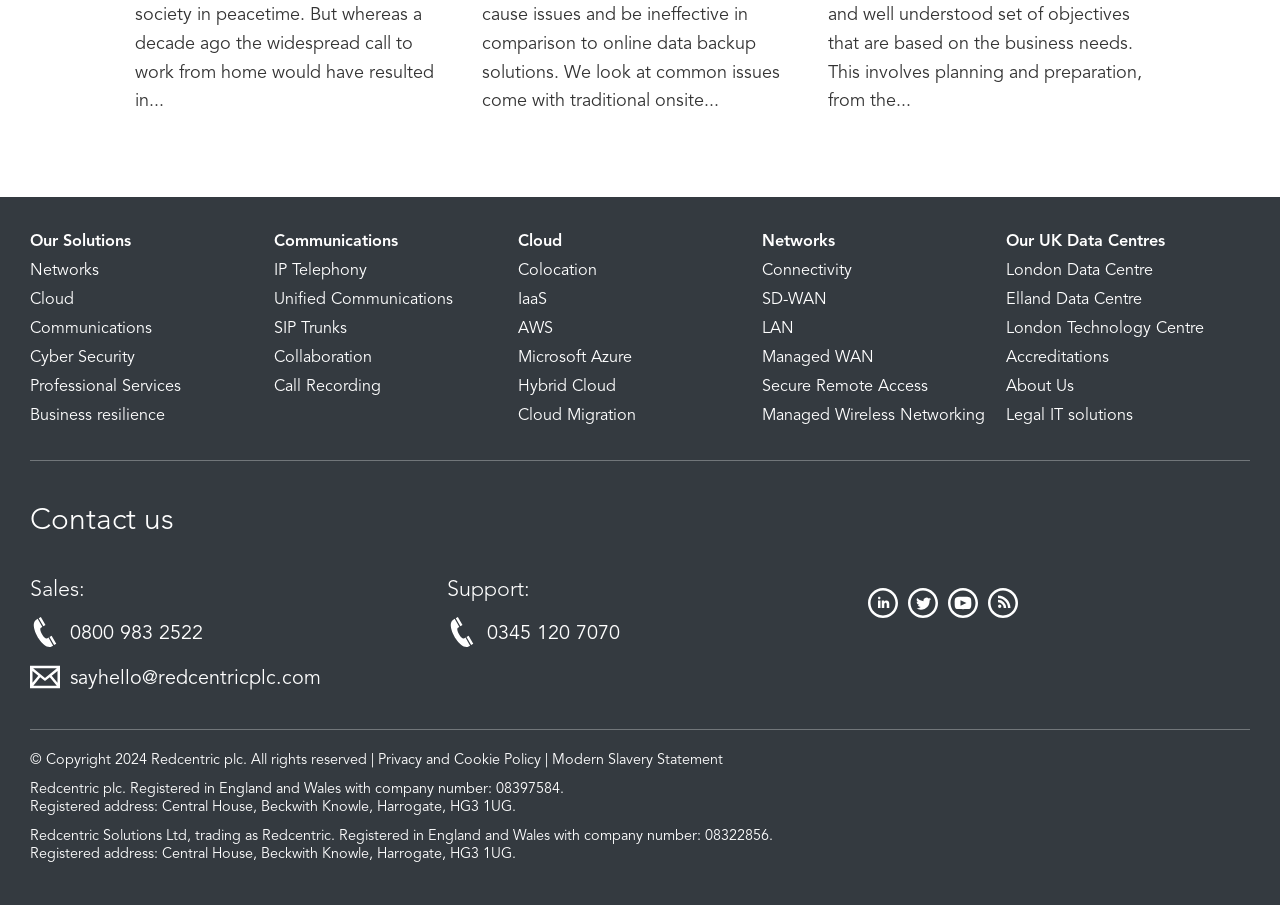Provide a brief response using a word or short phrase to this question:
What are the three social media platforms linked on the webpage?

LinkedIn, Twitter, YouTube